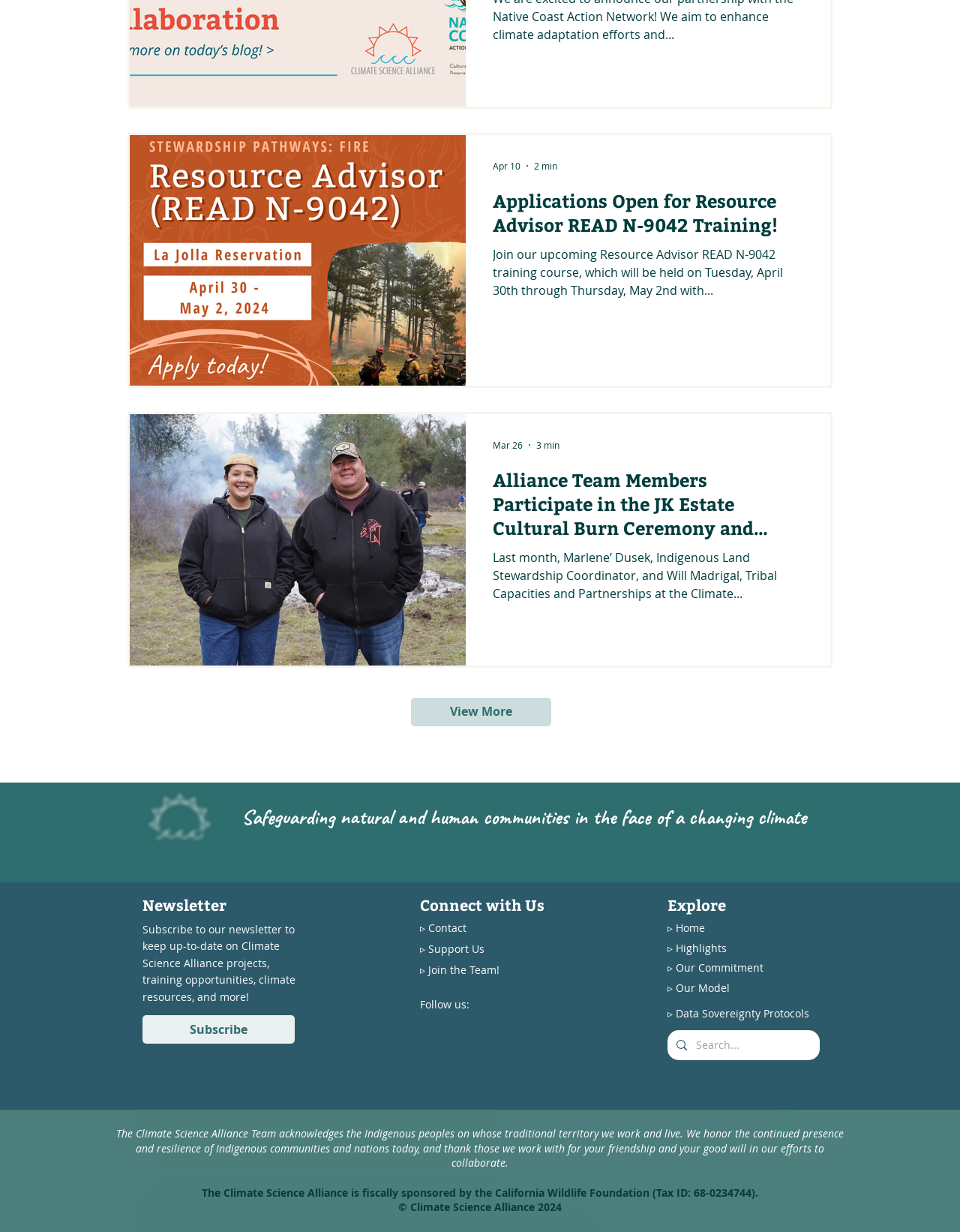Provide a brief response to the question using a single word or phrase: 
What is the purpose of the 'Subscribe' button?

To subscribe to the newsletter